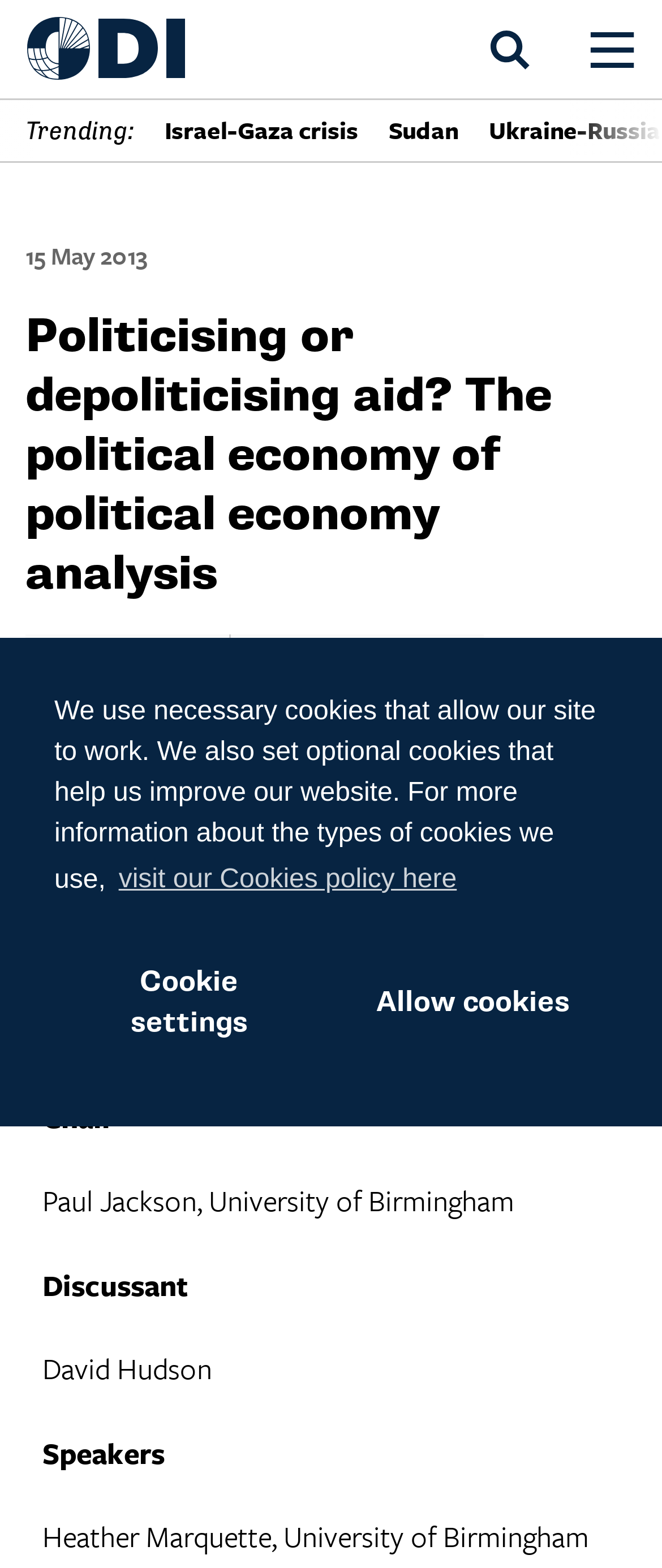What is the topic of the event? Examine the screenshot and reply using just one word or a brief phrase.

Politicising or depoliticising aid?